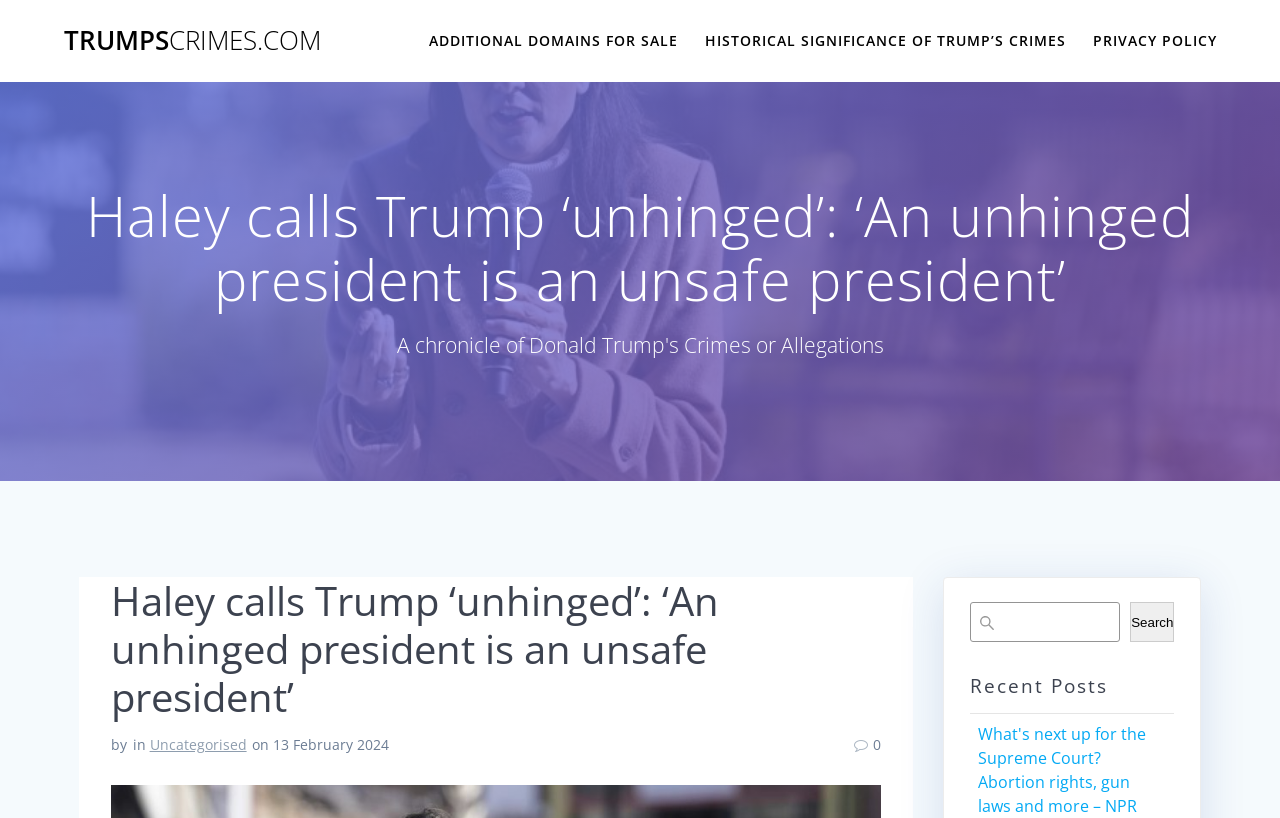Create an elaborate caption for the webpage.

The webpage appears to be a news article or blog post from TrumpsCrimes.com. At the top, there are four links: "TRUMPSCRIMES.COM", "ADDITIONAL DOMAINS FOR SALE", "HISTORICAL SIGNIFICANCE OF TRUMP’S CRIMES", and "PRIVACY POLICY", aligned horizontally across the top of the page.

Below these links, there is a prominent heading that reads "Haley calls Trump ‘unhinged’: ‘An unhinged president is an unsafe president’". This heading is repeated further down the page, likely as a title for the article.

To the right of the second instance of the heading, there is a byline that reads "by [author's name]" (although the author's name is not specified), followed by a category label "Uncategorised" and a date "13 February 2024".

On the right side of the page, there is a search bar with a search button labeled "Search". Below the search bar, there is a heading that reads "Recent Posts". 

The webpage also features a list of recent posts, with at least one article titled "What's next up for the Supreme Court? Abortion rights, gun laws and more – NPR", which appears to be a link to an external news article.